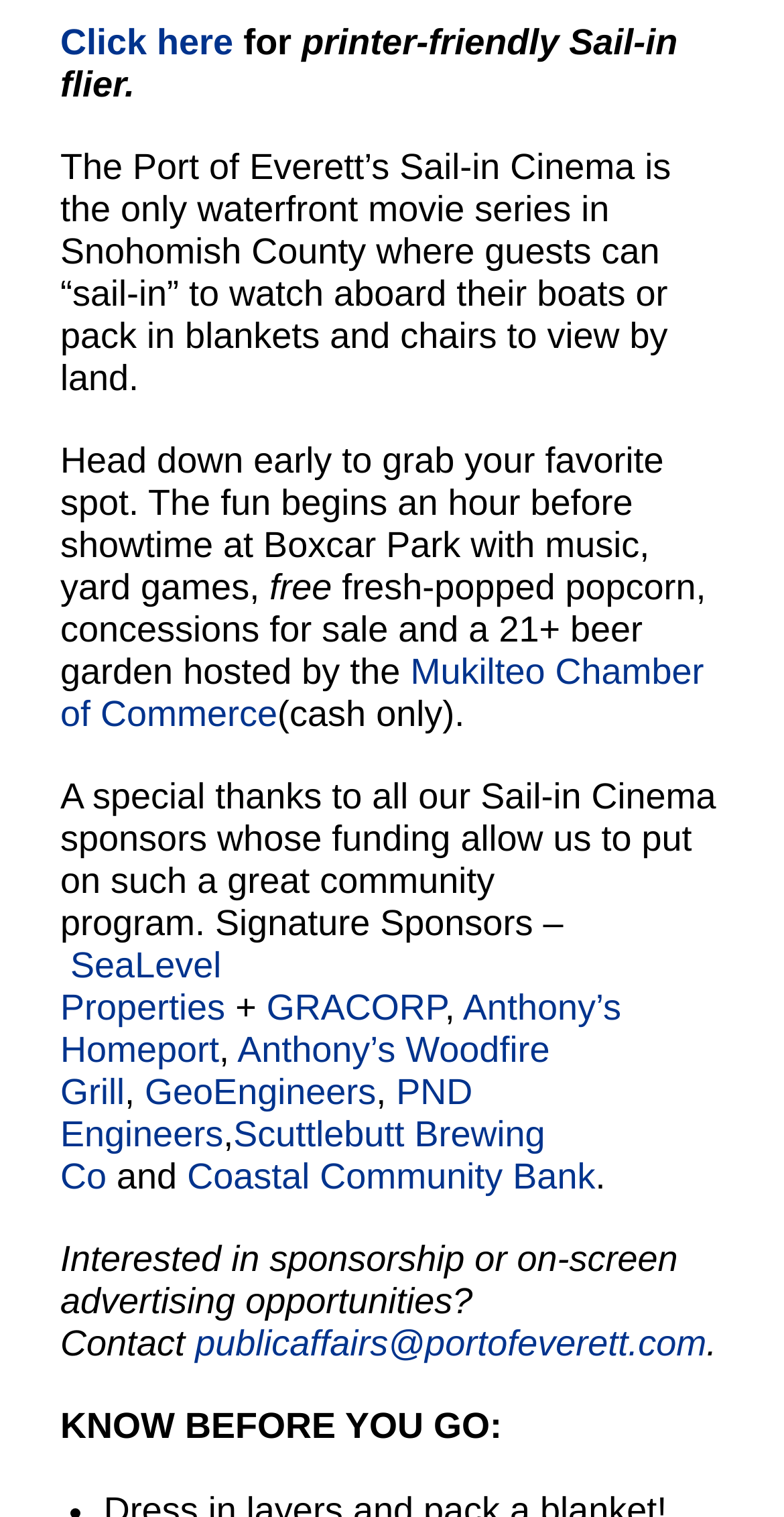What is the purpose of the Sail-in Cinema sponsors?
Answer the question in a detailed and comprehensive manner.

The webpage mentions that the Sail-in Cinema sponsors provide funding that allows the Port of Everett to put on a great community program.